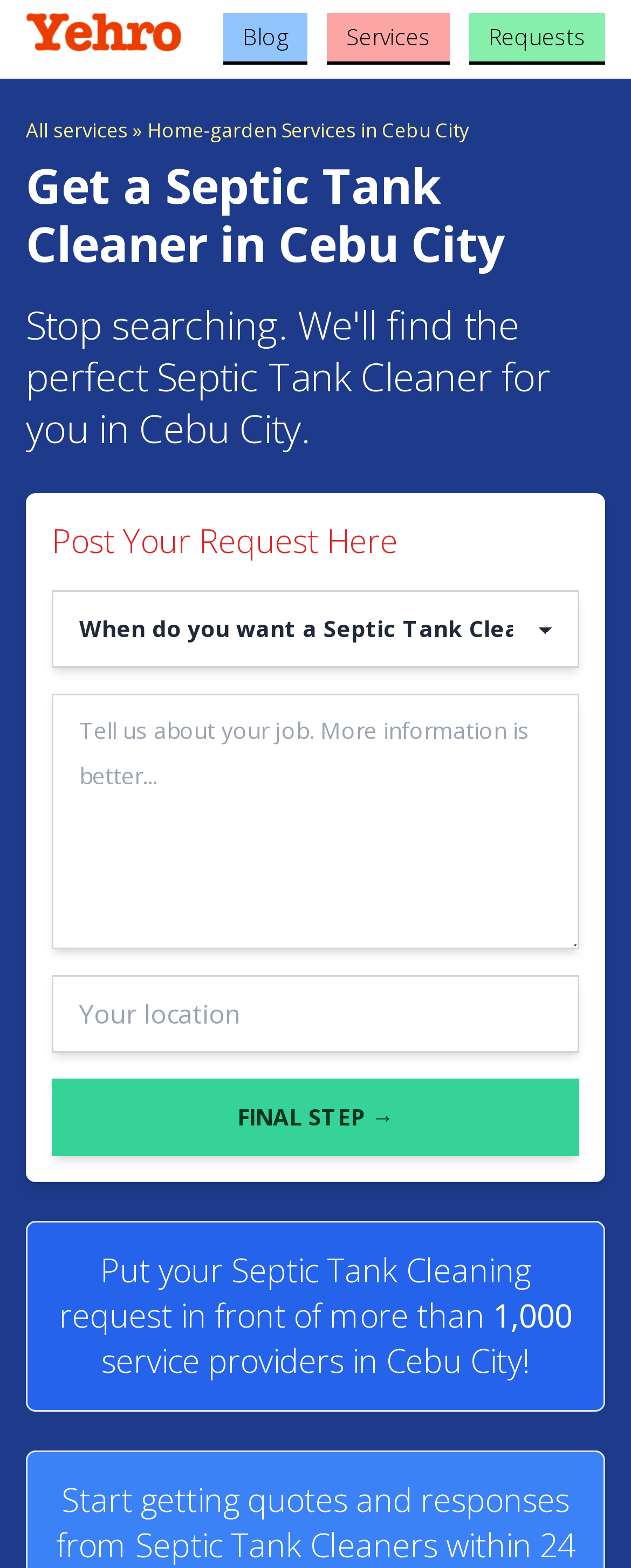Carefully examine the image and provide an in-depth answer to the question: What is the main purpose of this website?

Based on the webpage content, it appears that the main purpose of this website is to help users find a Septic Tank Cleaner in Cebu City. The headings and text on the page suggest that users can post a request to find a suitable cleaner.